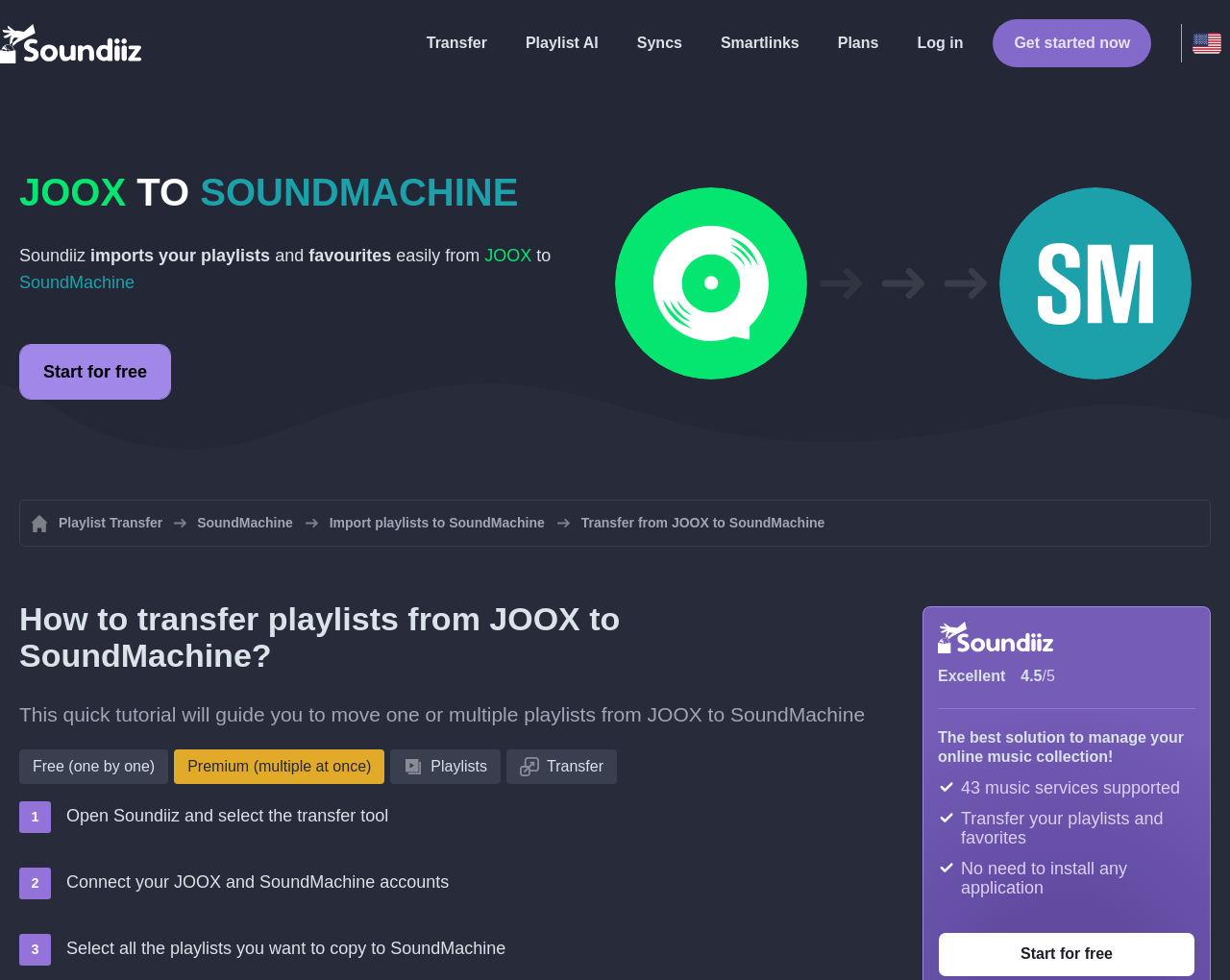Specify the bounding box coordinates of the area to click in order to execute this command: 'Click on 'Import playlists to SoundMachine''. The coordinates should consist of four float numbers ranging from 0 to 1, and should be formatted as [left, top, right, bottom].

[0.268, 0.523, 0.443, 0.545]